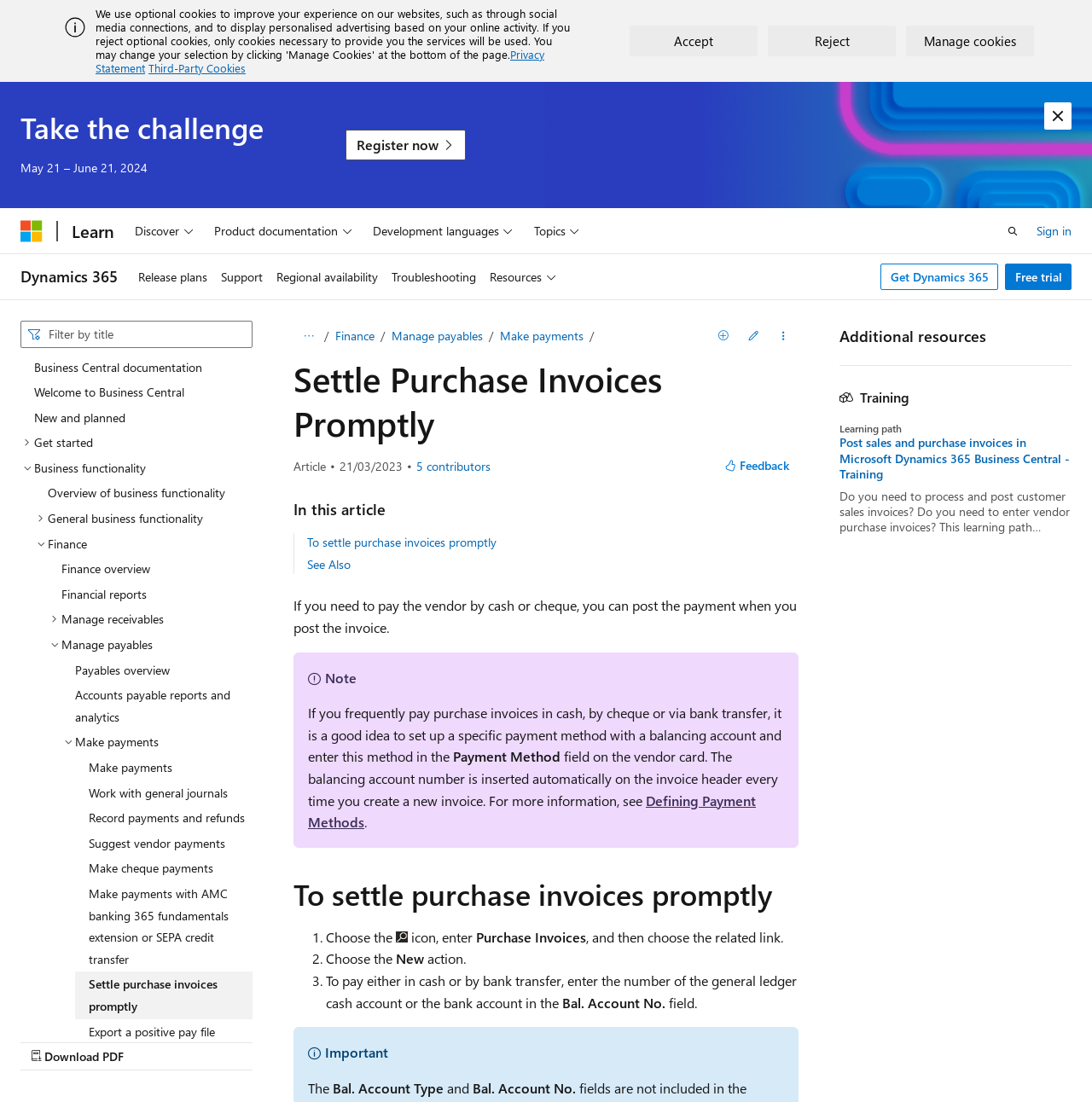Answer the question in a single word or phrase:
What is the review date of the article?

21/03/2023